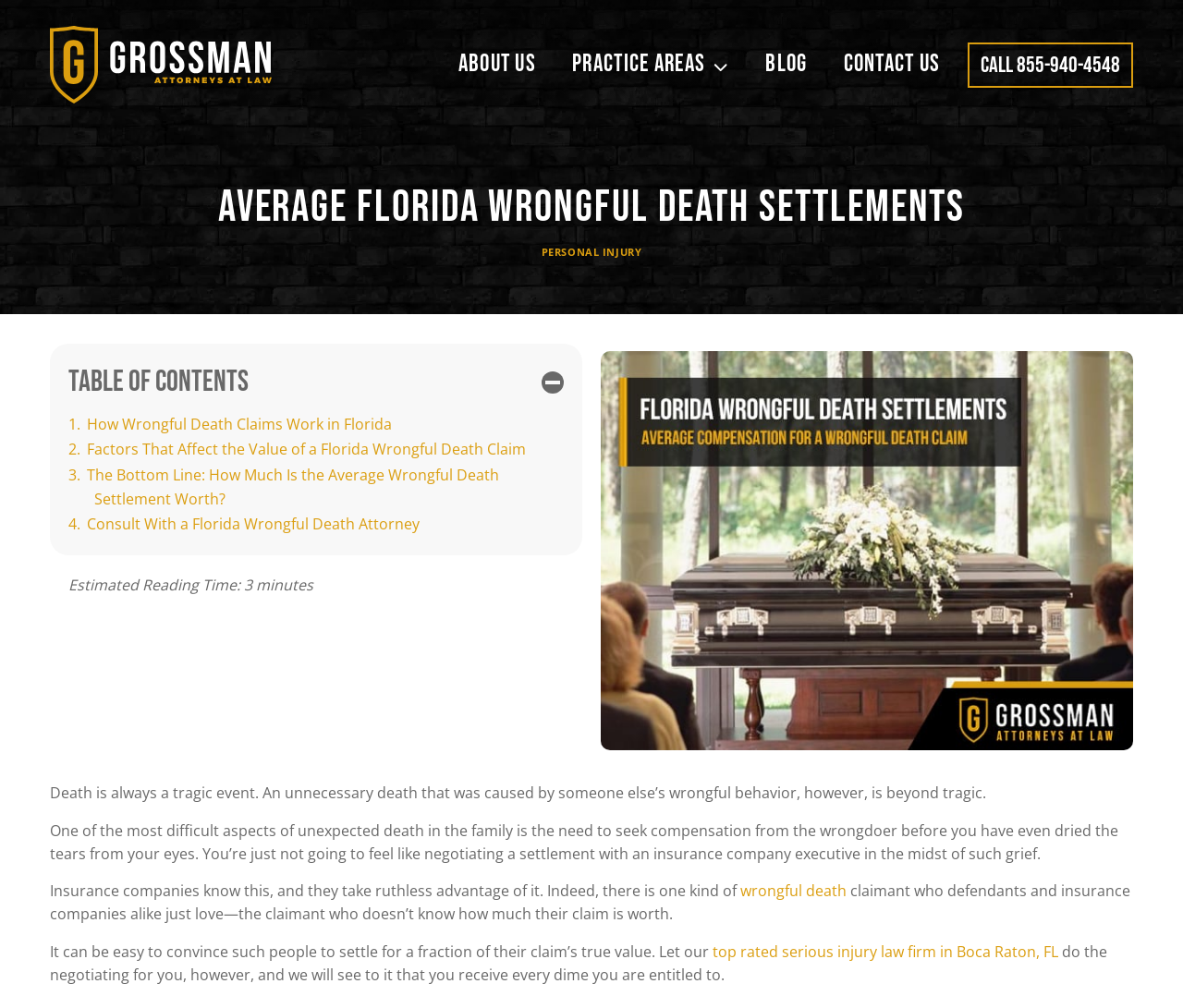Identify the bounding box coordinates of the section to be clicked to complete the task described by the following instruction: "Click the 'Grossman Attorneys at Law' link". The coordinates should be four float numbers between 0 and 1, formatted as [left, top, right, bottom].

[0.042, 0.026, 0.23, 0.103]